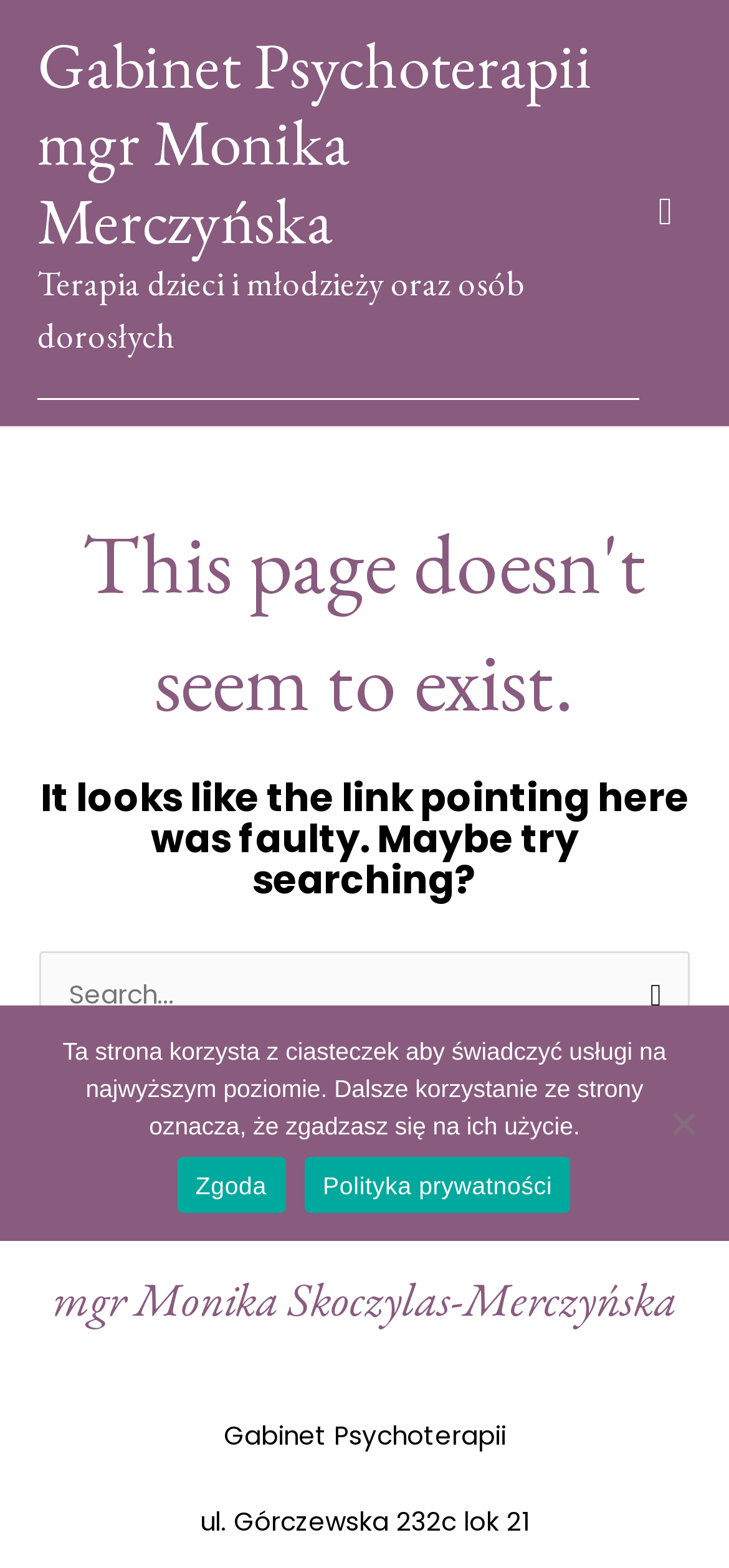Elaborate on the webpage's design and content in a detailed caption.

The webpage appears to be an error page, indicating that the requested page does not exist. At the top, there is a link to "Gabinet Psychoterapii mgr Monika Merczyńska" and a brief description "Terapia dzieci i młodzieży oraz osób dorosłych". 

On the top right, there is a button labeled "MAIN MENU" with an arrow icon. Below the description, there is a header section with a prominent heading "This page doesn't seem to exist." 

Following the heading, there is a paragraph of text explaining that the link pointing to this page was faulty and suggesting to try searching. Below this text, there is a search bar with a label "Search for:" and a "Search" button to the right. 

On the bottom left, there is a section with contact information, including the name "mgr Monika Skoczylas-Merczyńska", the title "Gabinet Psychoterapii", and an address "ul. Górczewska 232c lok 21". 

At the bottom of the page, there is a cookie notice dialog with a message explaining the use of cookies on the website. The dialog includes two links, "Zgoda" (Agree) and "Polityka prywatności" (Privacy Policy), and a button "Nie wyrażam zgody" (I do not agree).